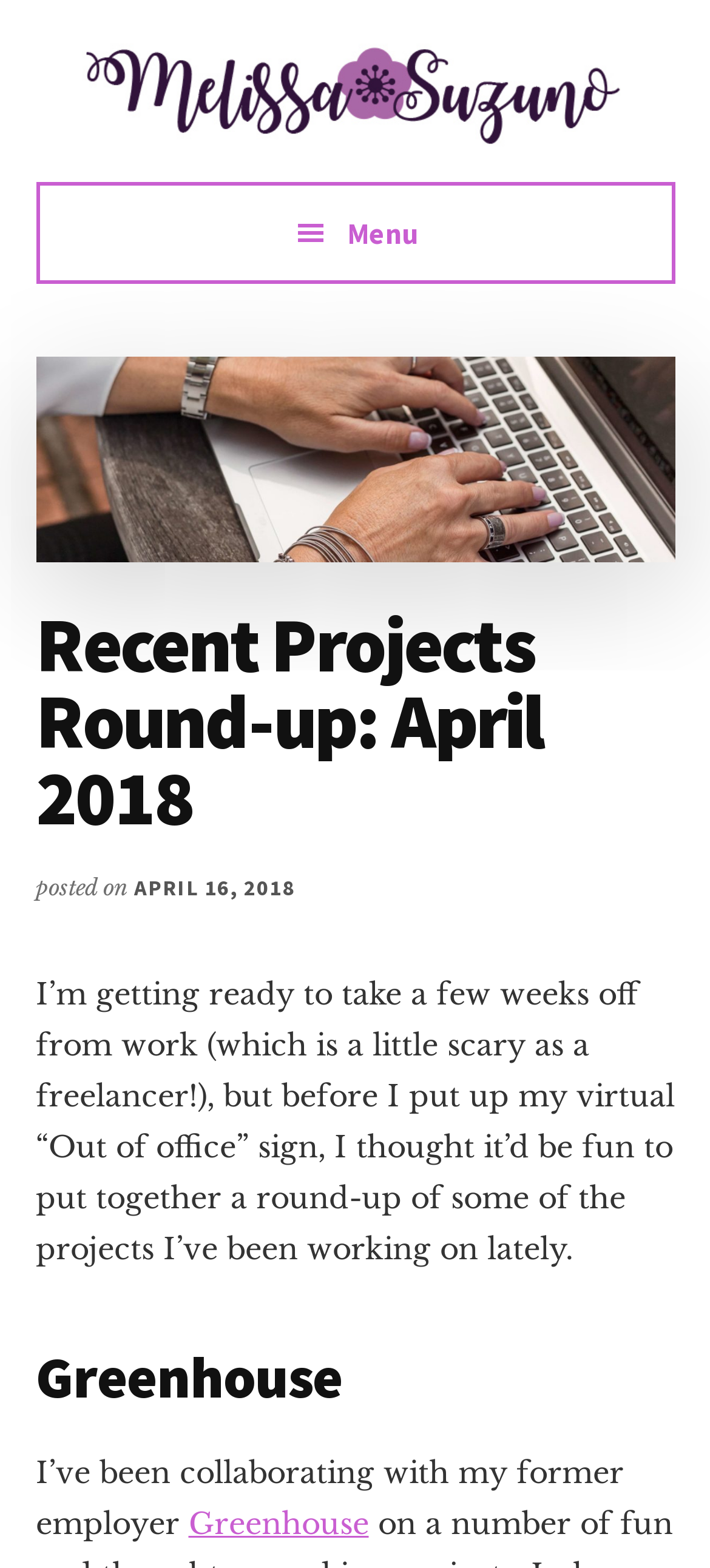Determine which piece of text is the heading of the webpage and provide it.

Recent Projects Round-up: April 2018